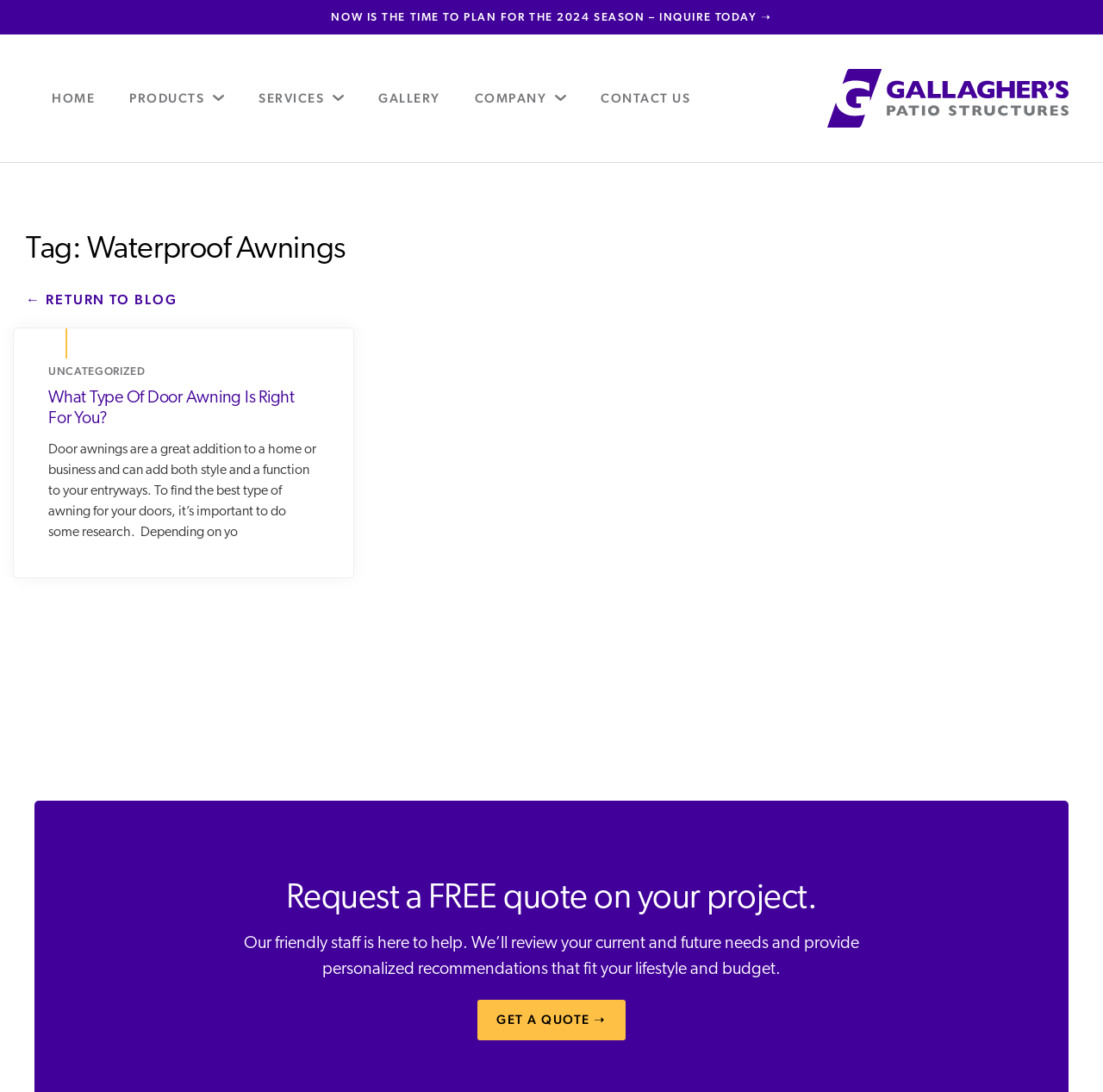Determine the bounding box coordinates of the region that needs to be clicked to achieve the task: "Get a quote".

[0.433, 0.916, 0.567, 0.952]